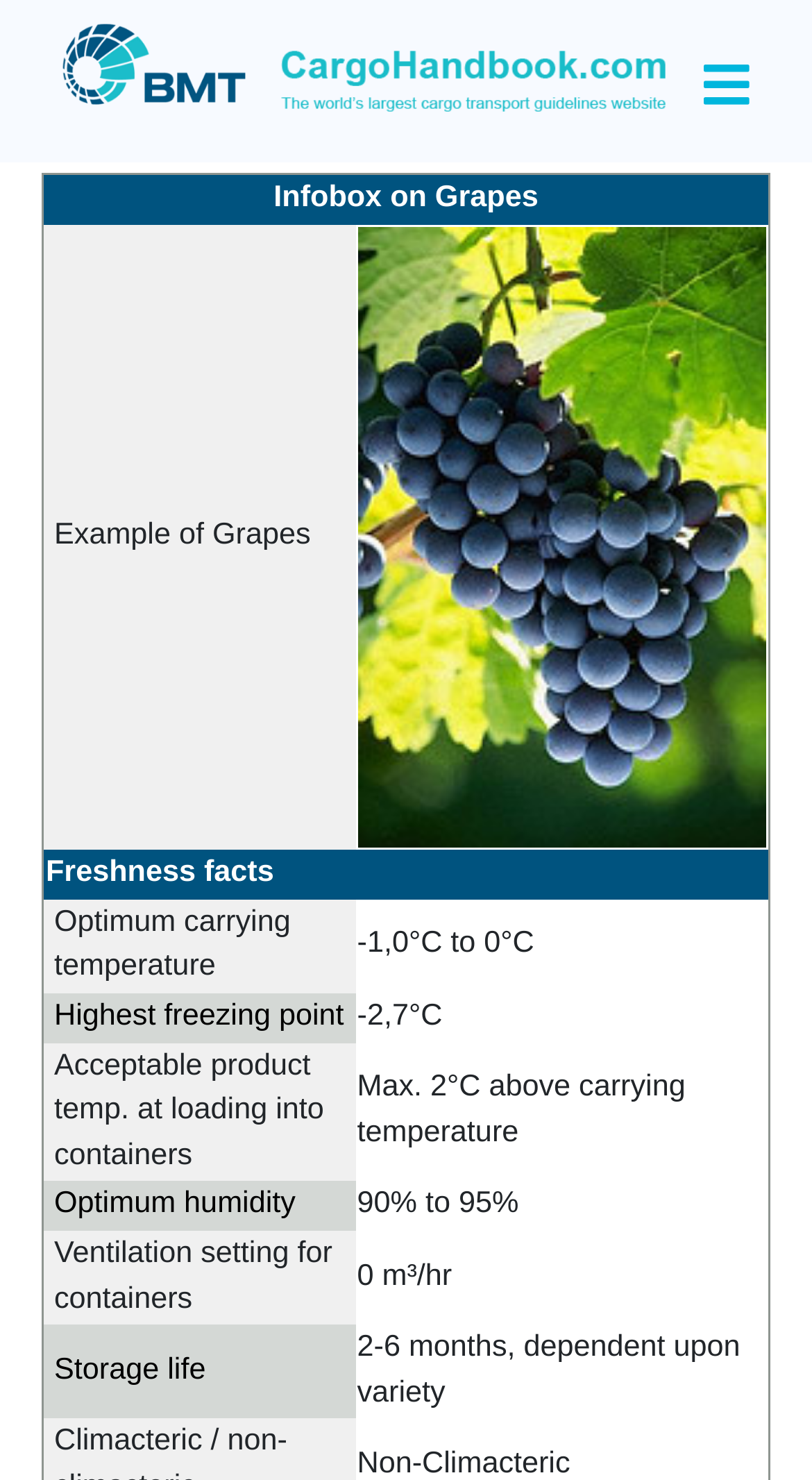Using a single word or phrase, answer the following question: 
What is the name of the fruit described on this page?

Grapes